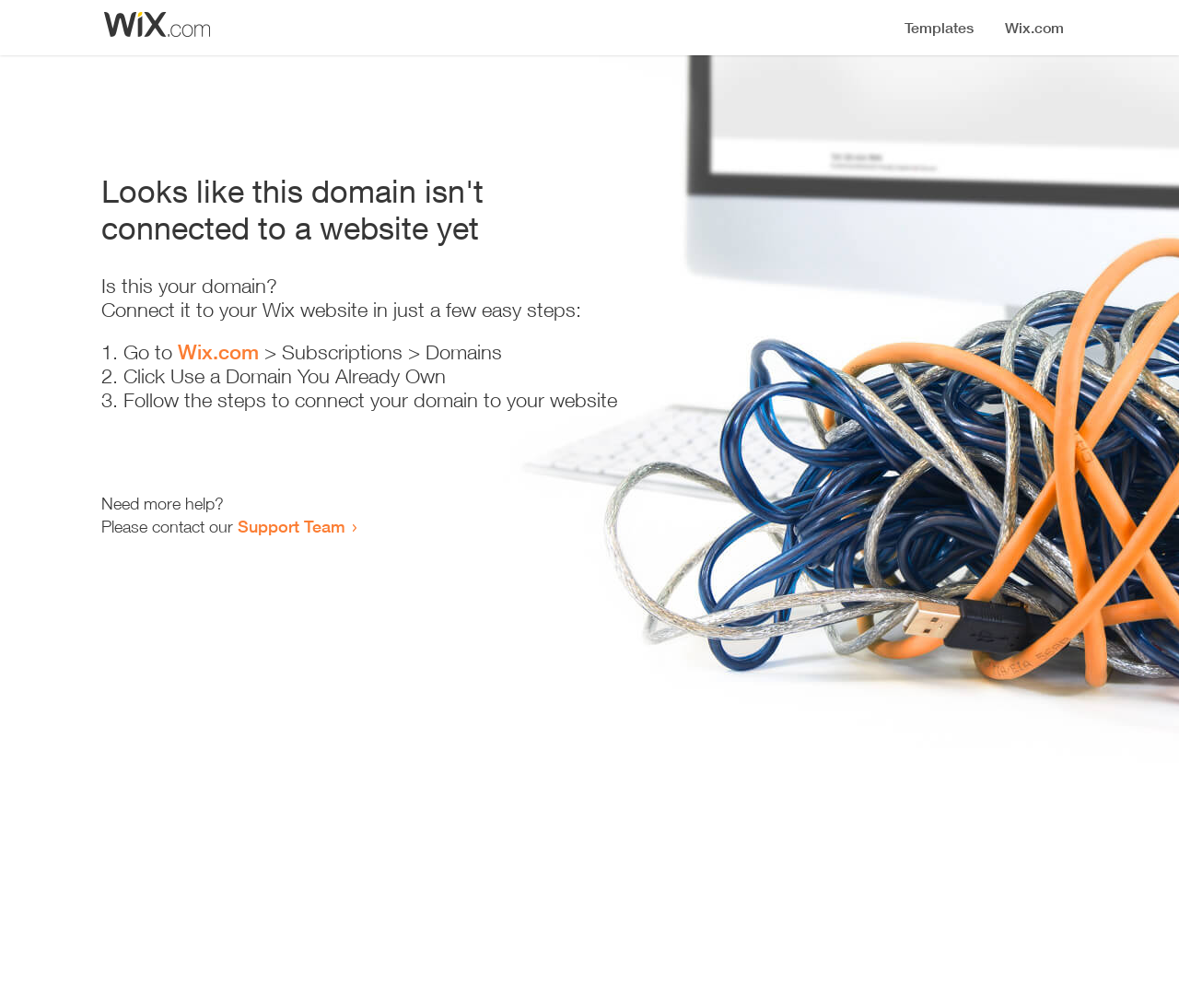Give a detailed explanation of the elements present on the webpage.

The webpage appears to be an error page, indicating that a domain is not connected to a website yet. At the top, there is a small image, likely a logo or icon. Below the image, a prominent heading reads "Looks like this domain isn't connected to a website yet". 

Underneath the heading, a series of instructions are provided to connect the domain to a Wix website. The instructions are divided into three steps, each marked with a numbered list marker (1., 2., and 3.). The first step involves going to Wix.com, followed by navigating to the Subscriptions and Domains section. The second step is to click "Use a Domain You Already Own", and the third step is to follow the instructions to connect the domain to the website.

At the bottom of the page, there is a section offering additional help, with a message "Need more help?" followed by an invitation to contact the Support Team through a link.